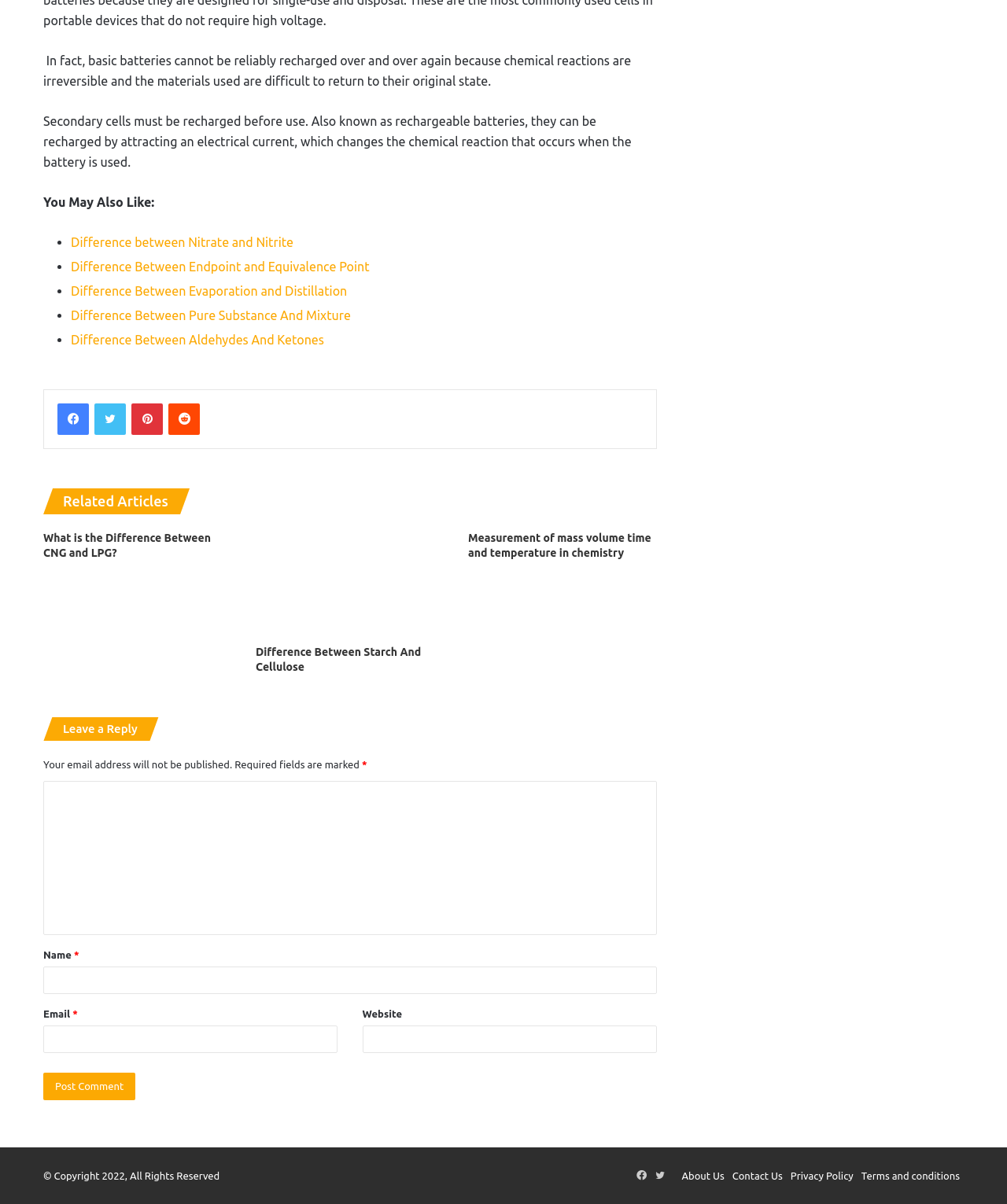Please specify the bounding box coordinates of the clickable region necessary for completing the following instruction: "Visit the About Us page". The coordinates must consist of four float numbers between 0 and 1, i.e., [left, top, right, bottom].

[0.677, 0.972, 0.719, 0.981]